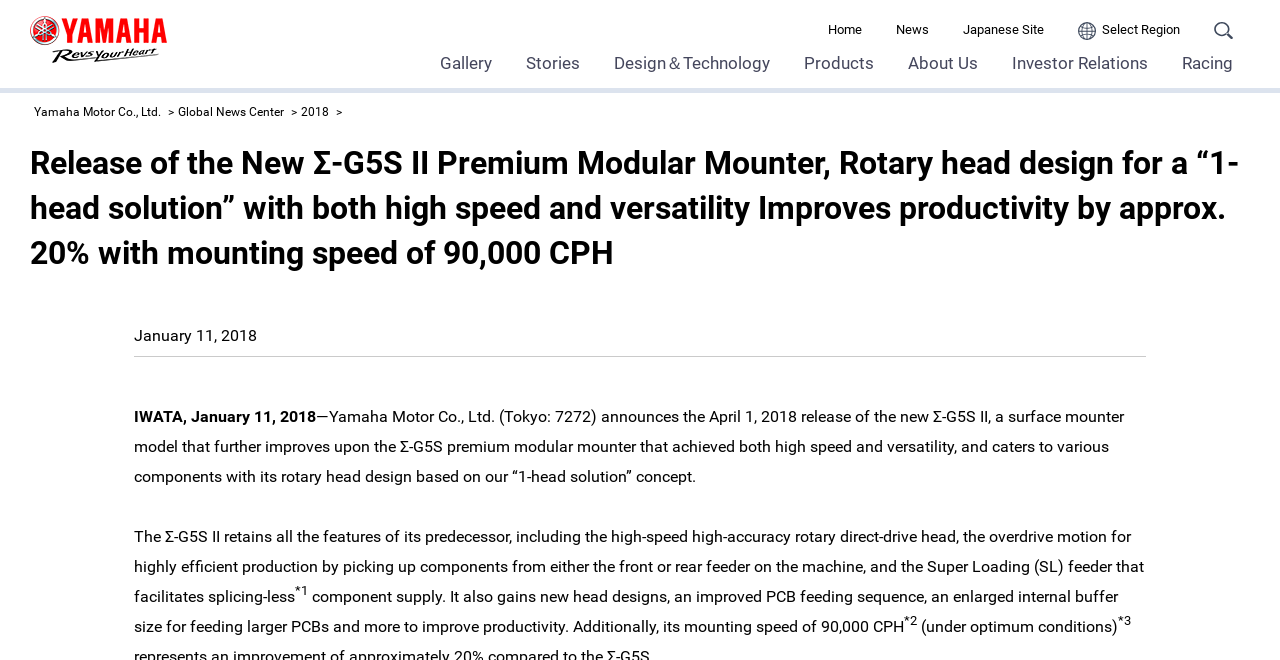Please answer the following question using a single word or phrase: 
What is the name of the company releasing the new Σ-G5S II?

Yamaha Motor Co., Ltd.